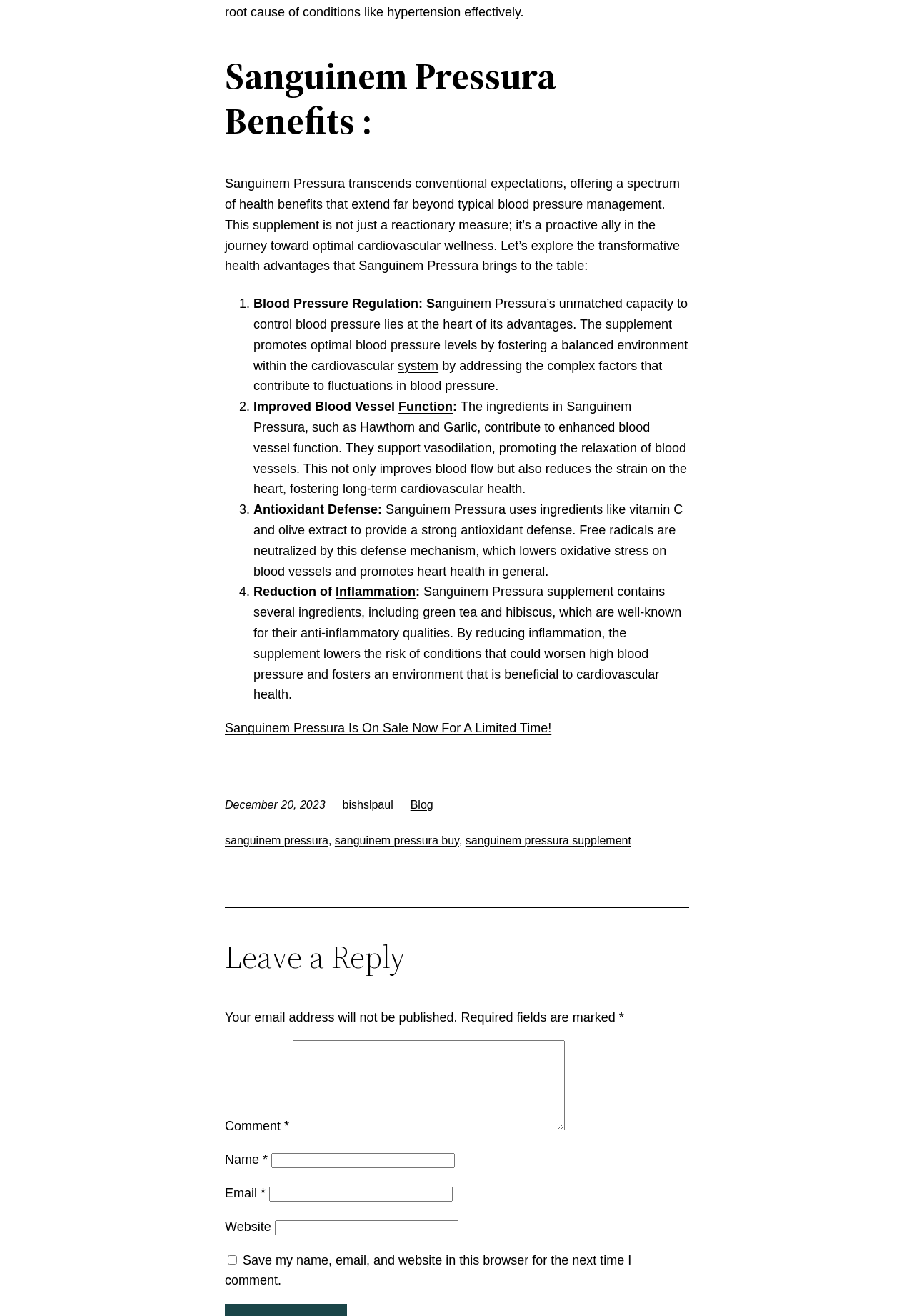What are the benefits of Sanguinem Pressura?
Look at the image and provide a detailed response to the question.

Based on the webpage, Sanguinem Pressura has several benefits, including blood pressure regulation, improved blood vessel function, antioxidant defense, and reduction of inflammation. These benefits are listed in a numbered list on the webpage, with each point explaining how Sanguinem Pressura achieves these benefits.